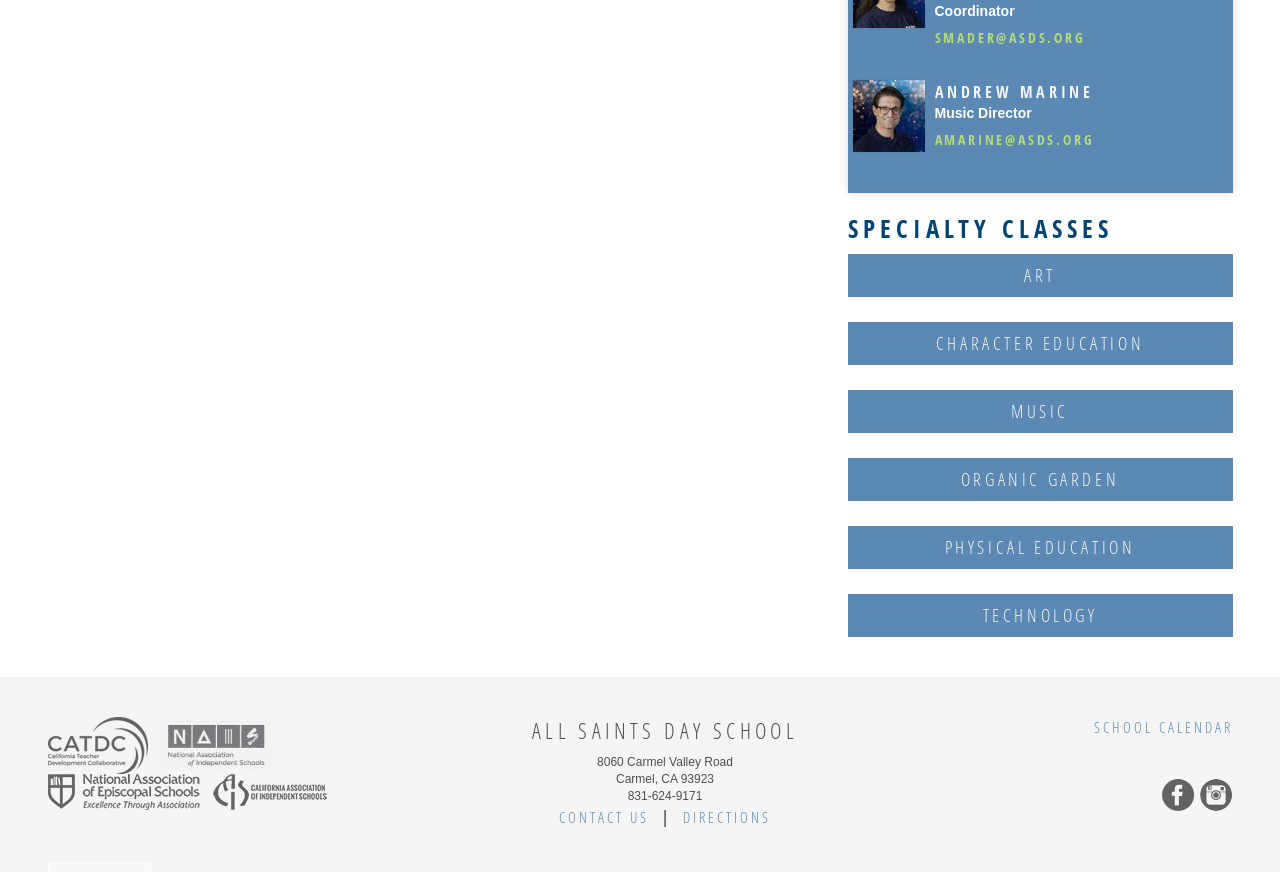What are the specialty classes offered?
Please describe in detail the information shown in the image to answer the question.

The answer can be found by looking at the links under the heading 'SPECIALTY CLASSES', which are 'ART', 'CHARACTER EDUCATION', 'MUSIC', 'ORGANIC GARDEN', 'PHYSICAL EDUCATION', and 'TECHNOLOGY'.